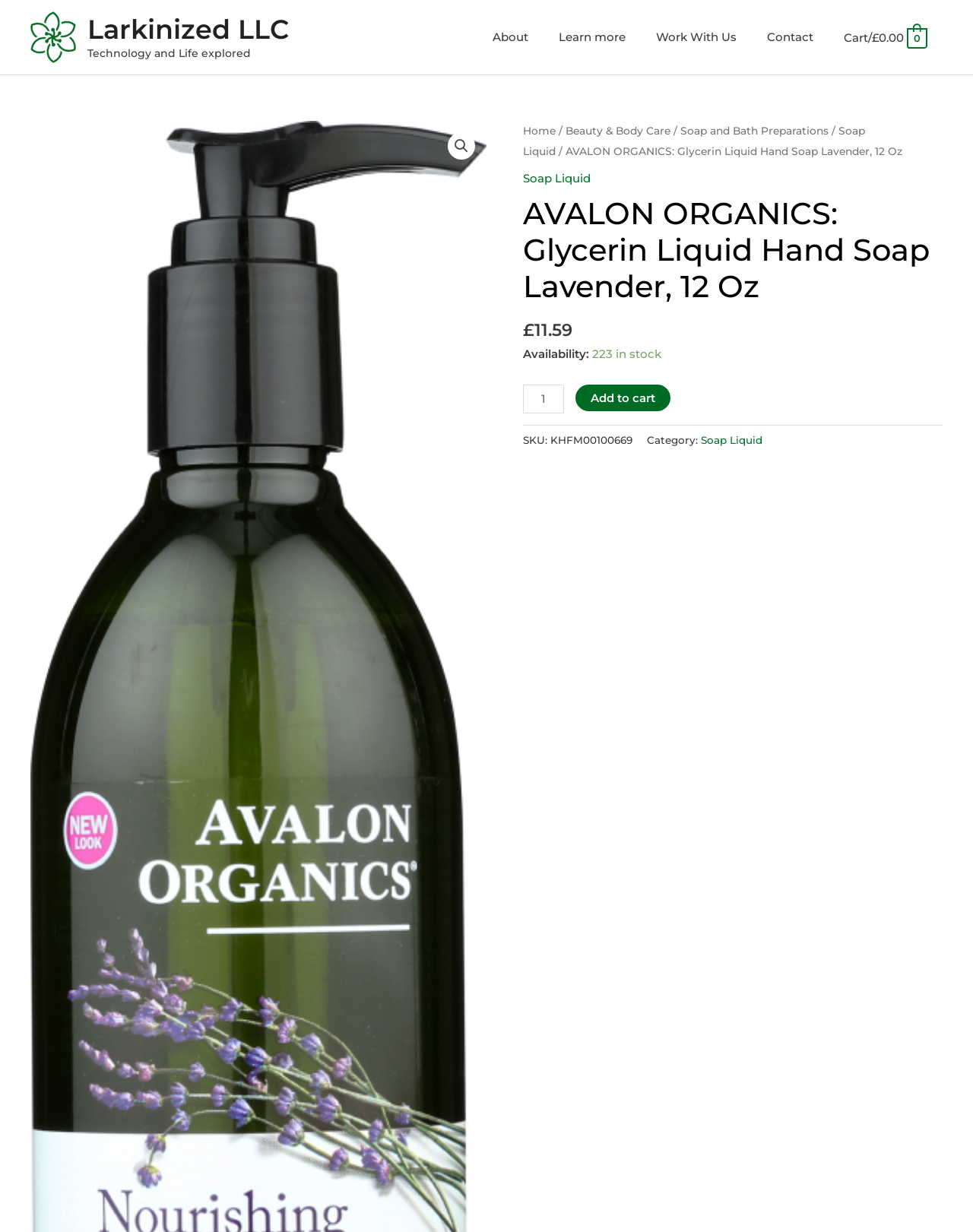What is the price of the product? From the image, respond with a single word or brief phrase.

£11.59